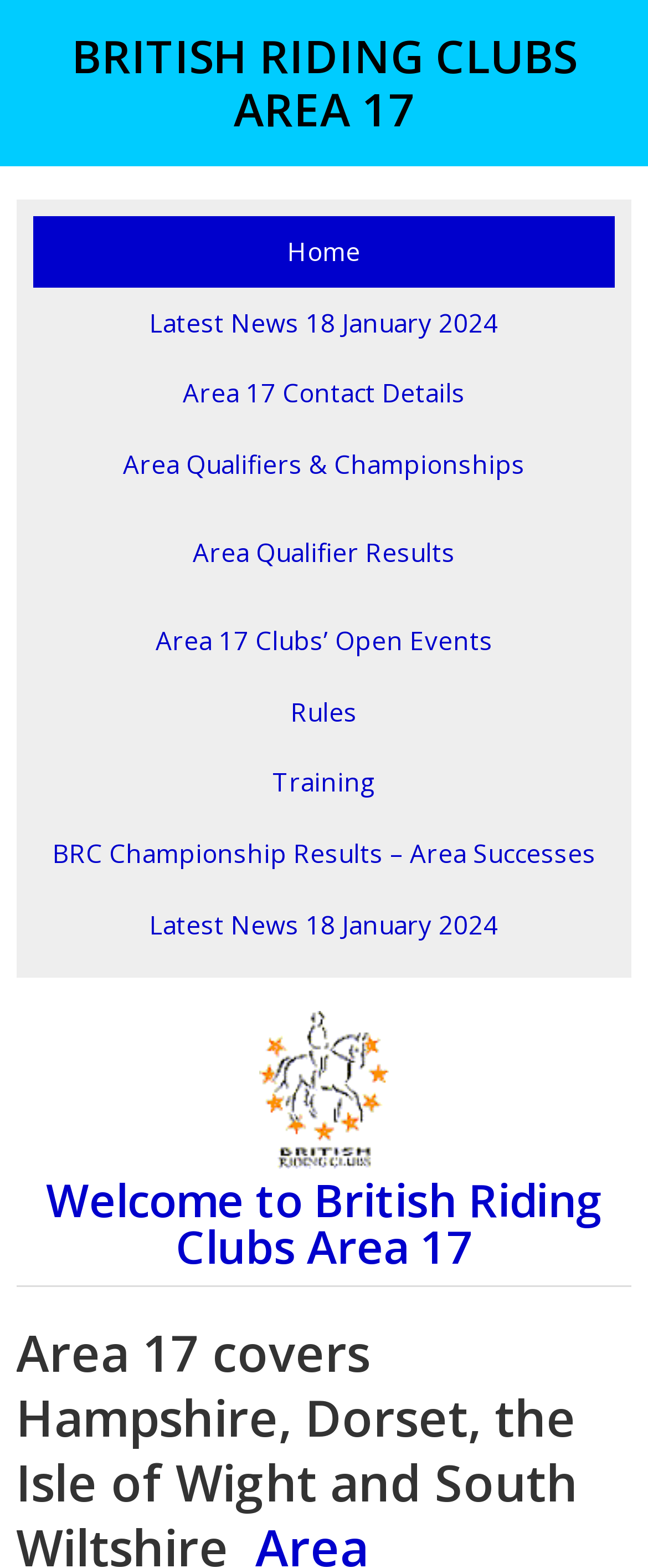Locate the bounding box of the UI element described by: "Training" in the given webpage screenshot.

[0.051, 0.476, 0.949, 0.522]